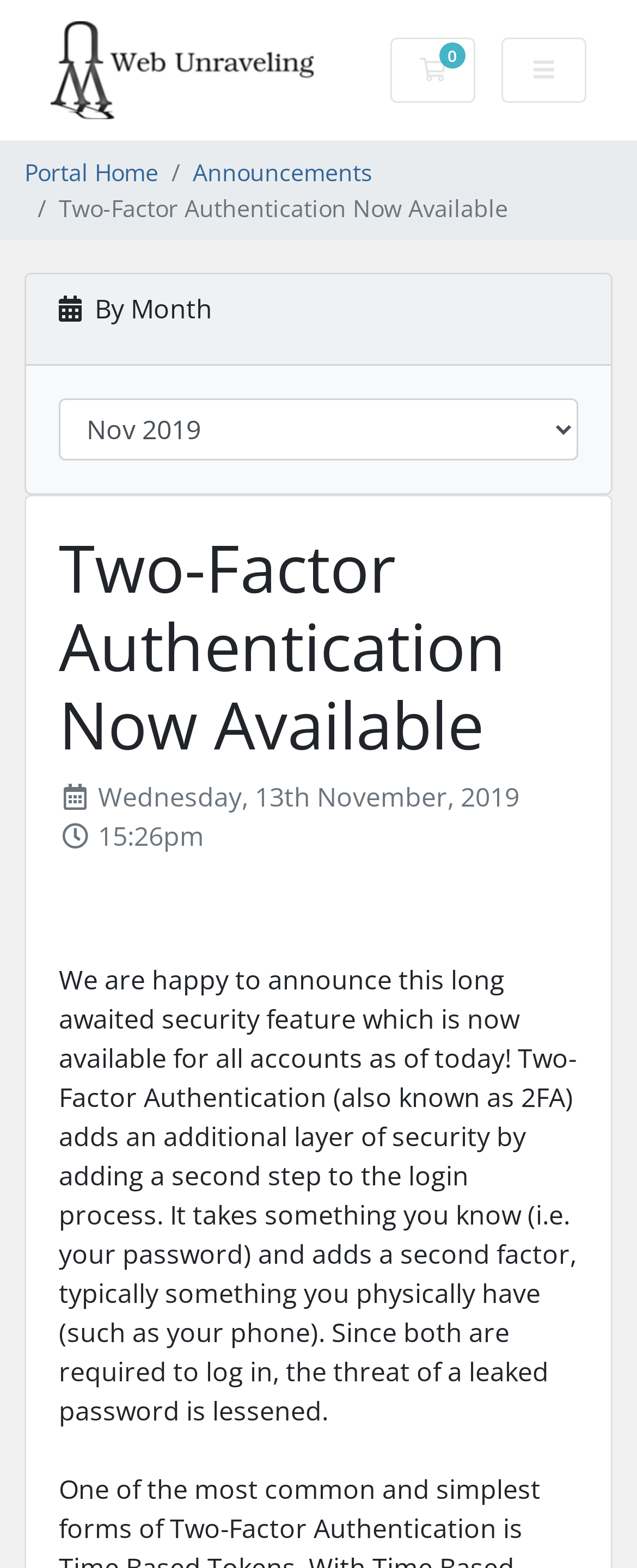What is required to log in with Two-Factor Authentication?
Provide a detailed answer to the question using information from the image.

I found what is required to log in with Two-Factor Authentication by reading the static text element that describes it, which states that it 'takes something you know (i.e. your password) and adds a second factor, typically something you physically have (such as your phone)'.